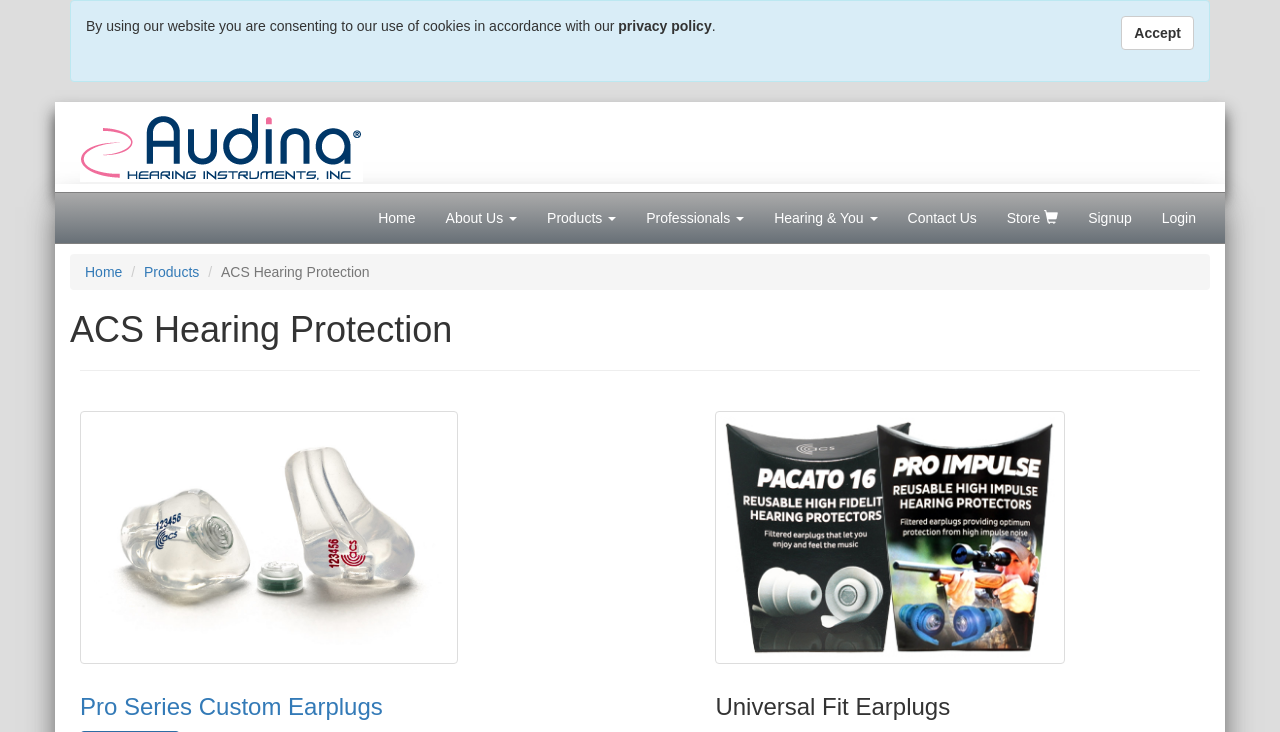Find the bounding box coordinates for the UI element that matches this description: "Signup".

[0.838, 0.264, 0.896, 0.332]